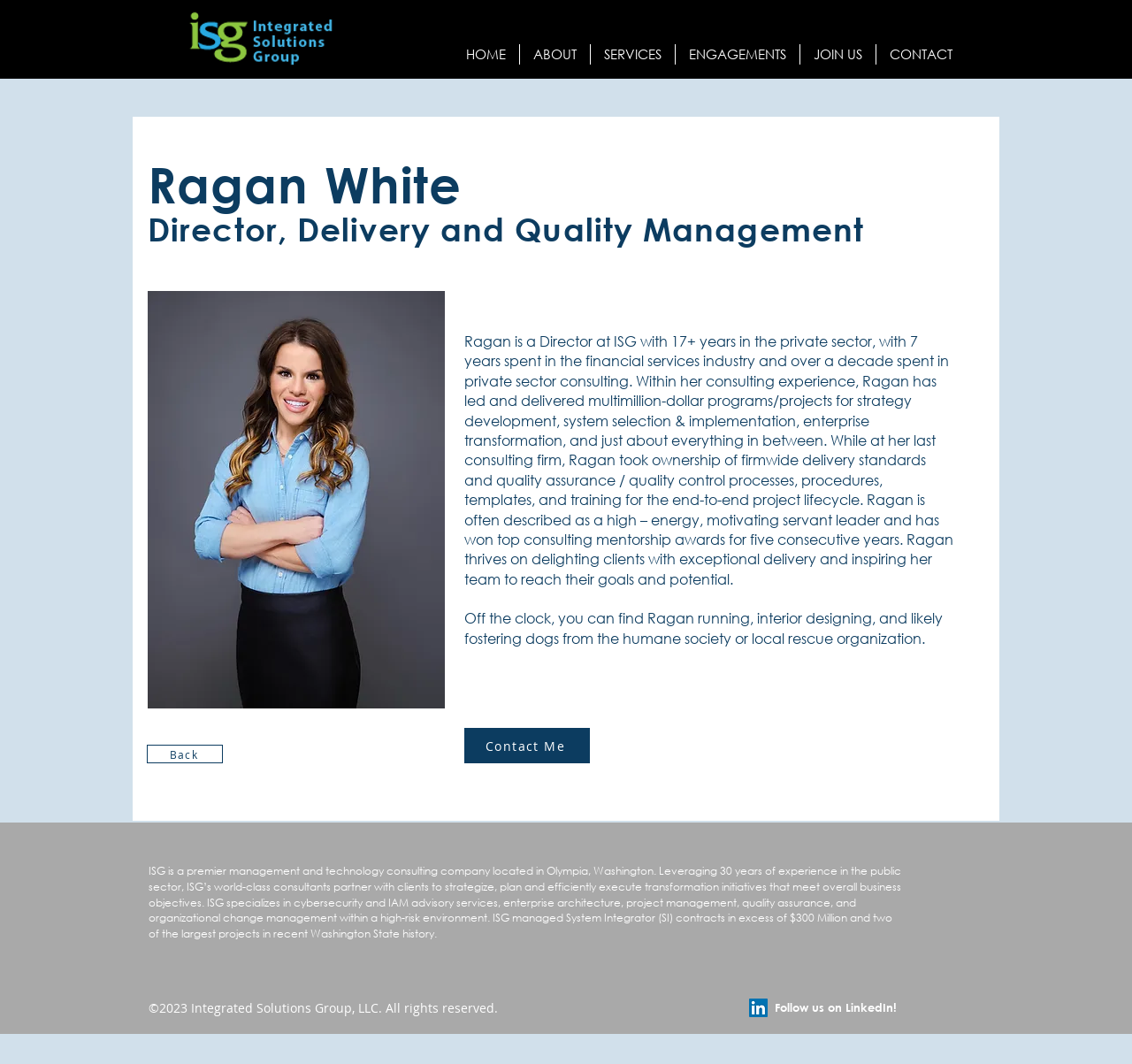Extract the bounding box of the UI element described as: "CONTACT".

[0.774, 0.042, 0.853, 0.061]